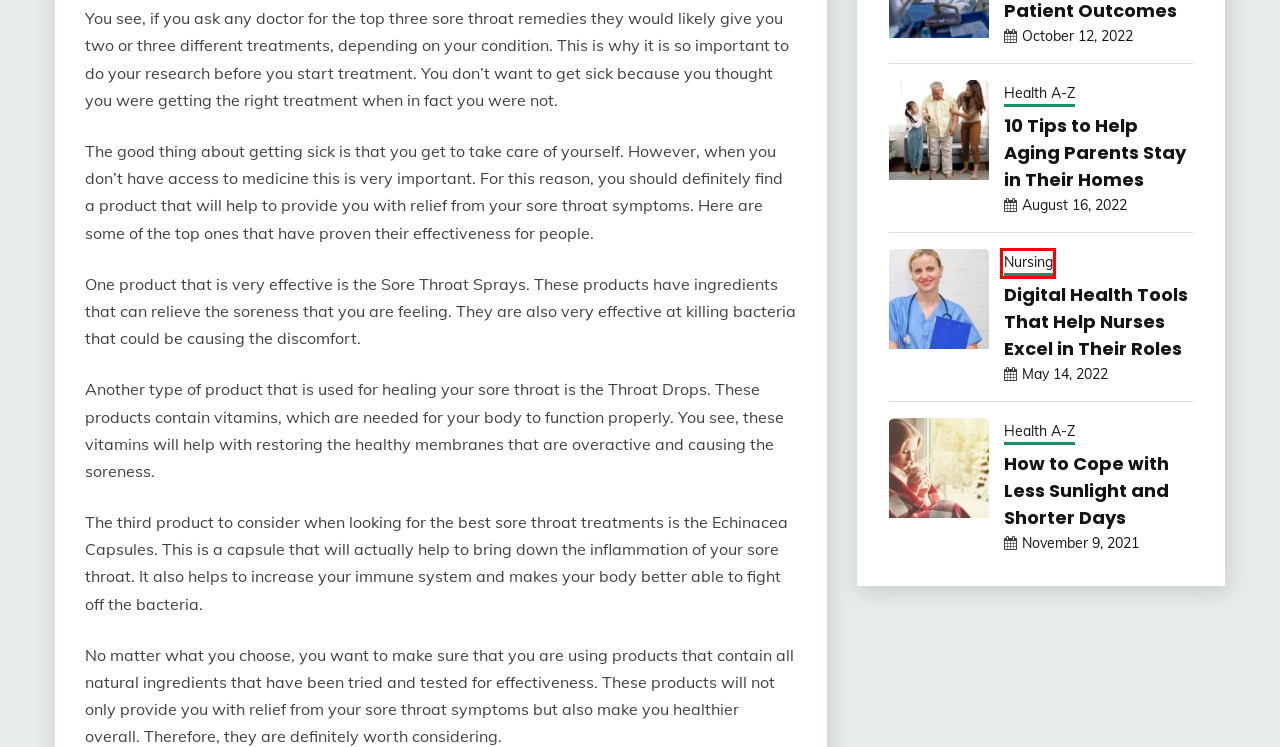Analyze the screenshot of a webpage with a red bounding box and select the webpage description that most accurately describes the new page resulting from clicking the element inside the red box. Here are the candidates:
A. How EICUs Improve Patient Outcomes- Electronic ICU - HealthCxn
B. Digital Health Tools That Help Nurses Excel in Their Roles - HealthCxn
C. Nursing Archives - HealthCxn
D. Dental Care Archives - HealthCxn
E. 10 Tips to Help Aging Parents Stay in Their Homes - HealthCxn
F. How to Cope with Less Sunlight and Shorter Days - HealthCxn
G. Rivka, Author at HealthCxn
H. Blog Tool, Publishing Platform, and CMS – WordPress.org

C